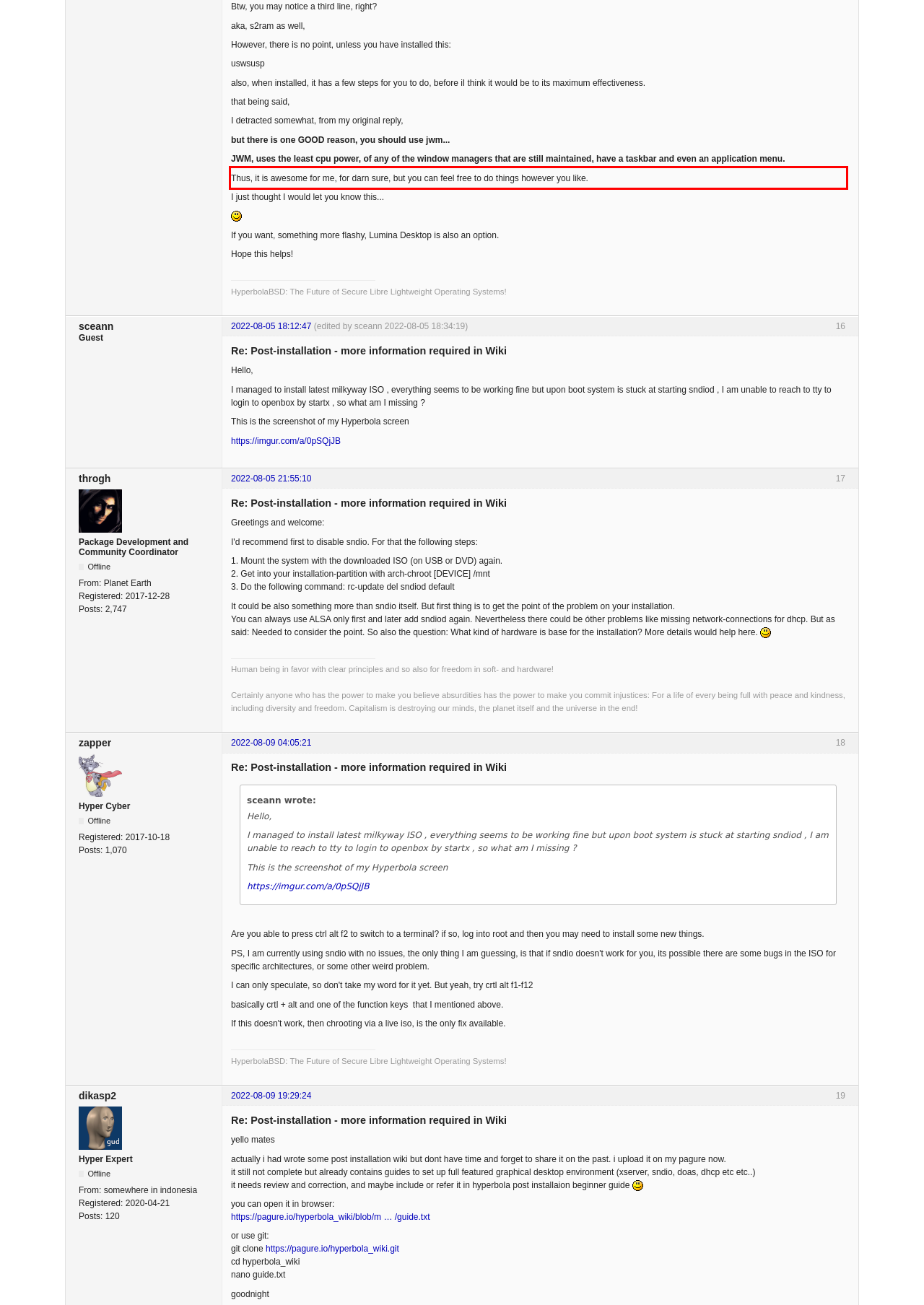By examining the provided screenshot of a webpage, recognize the text within the red bounding box and generate its text content.

Thus, it is awesome for me, for darn sure, but you can feel free to do things however you like.